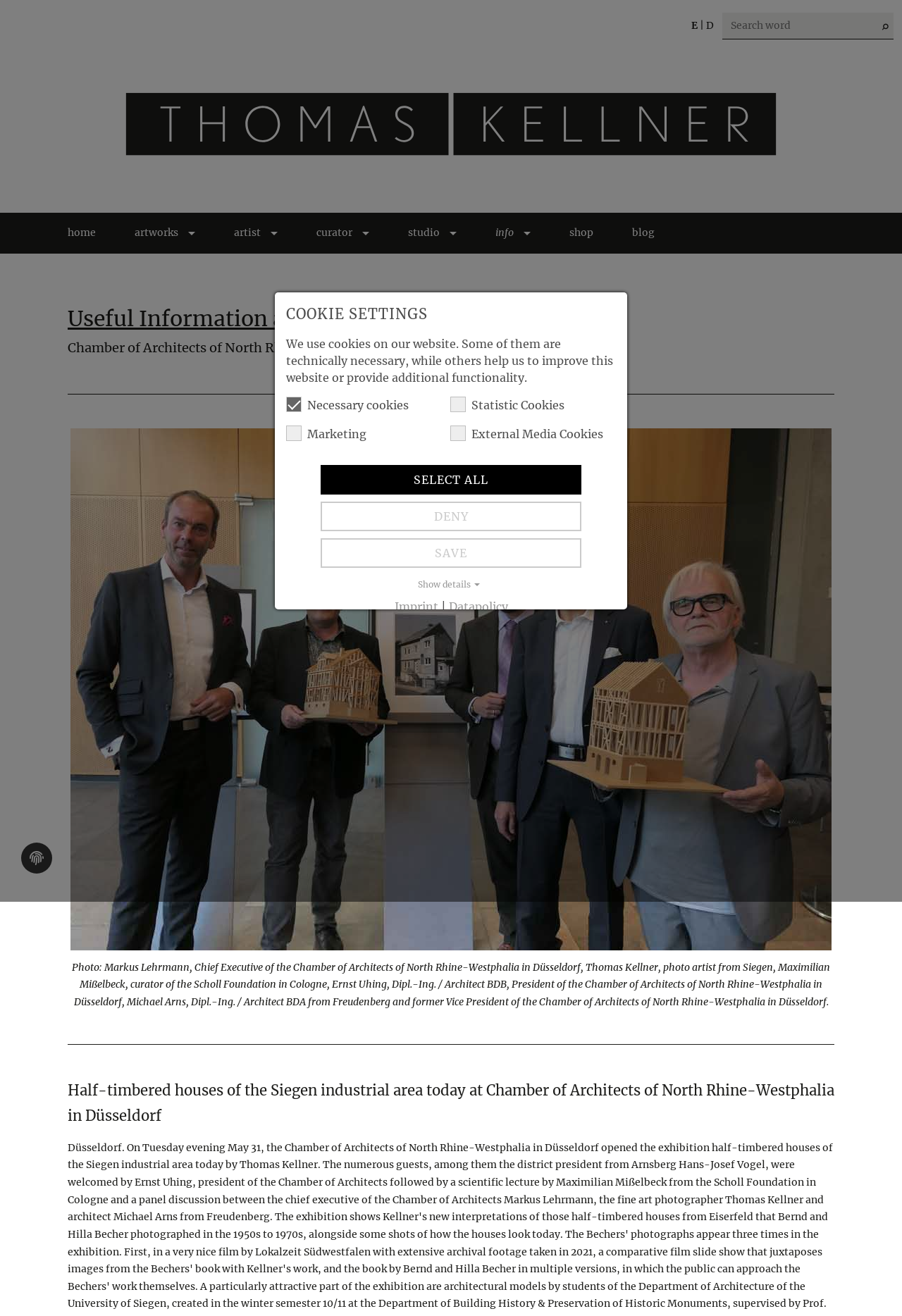Find the bounding box coordinates for the UI element whose description is: "parent_node: artworks". The coordinates should be four float numbers between 0 and 1, in the format [left, top, right, bottom].

[0.199, 0.165, 0.226, 0.189]